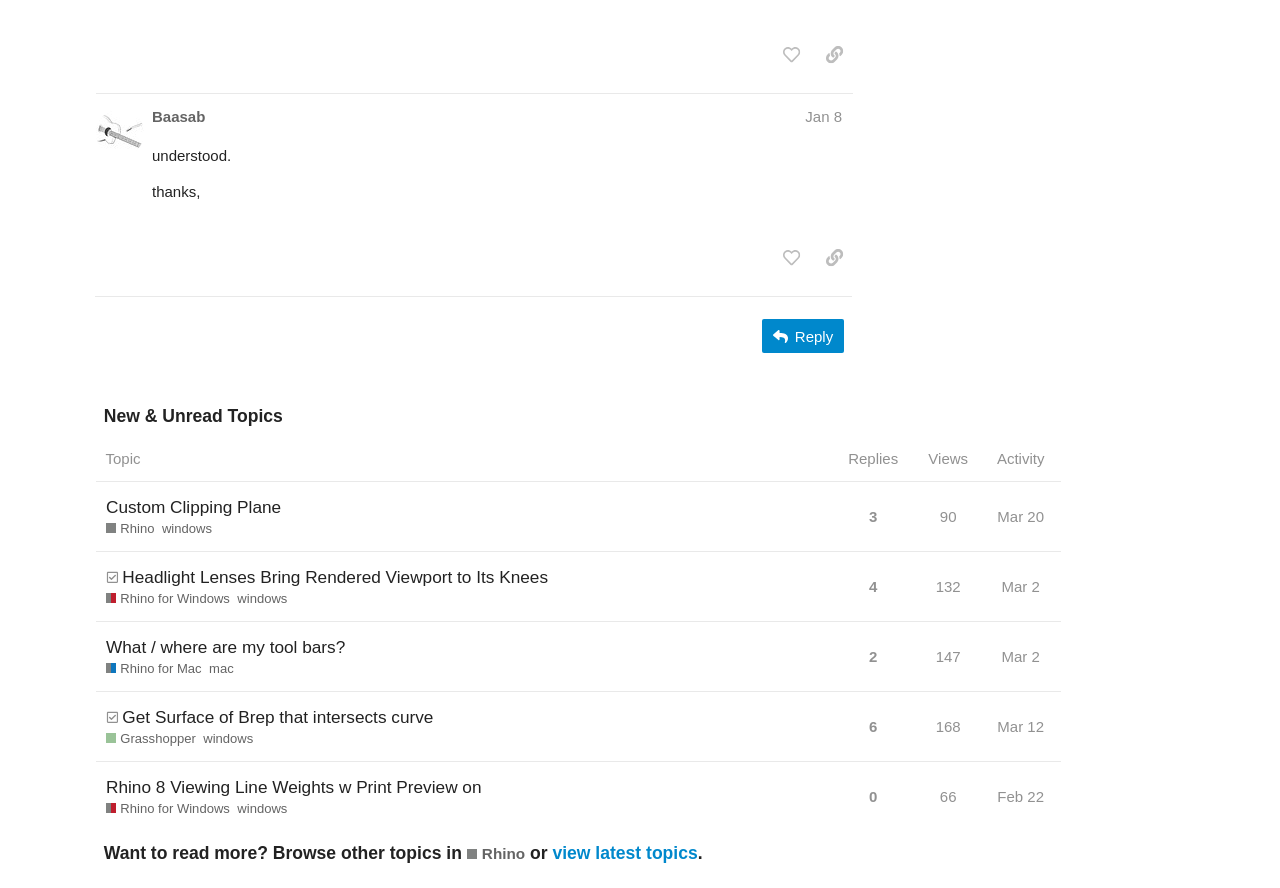Predict the bounding box coordinates of the UI element that matches this description: "Rhino for Mac". The coordinates should be in the format [left, top, right, bottom] with each value between 0 and 1.

[0.083, 0.743, 0.157, 0.763]